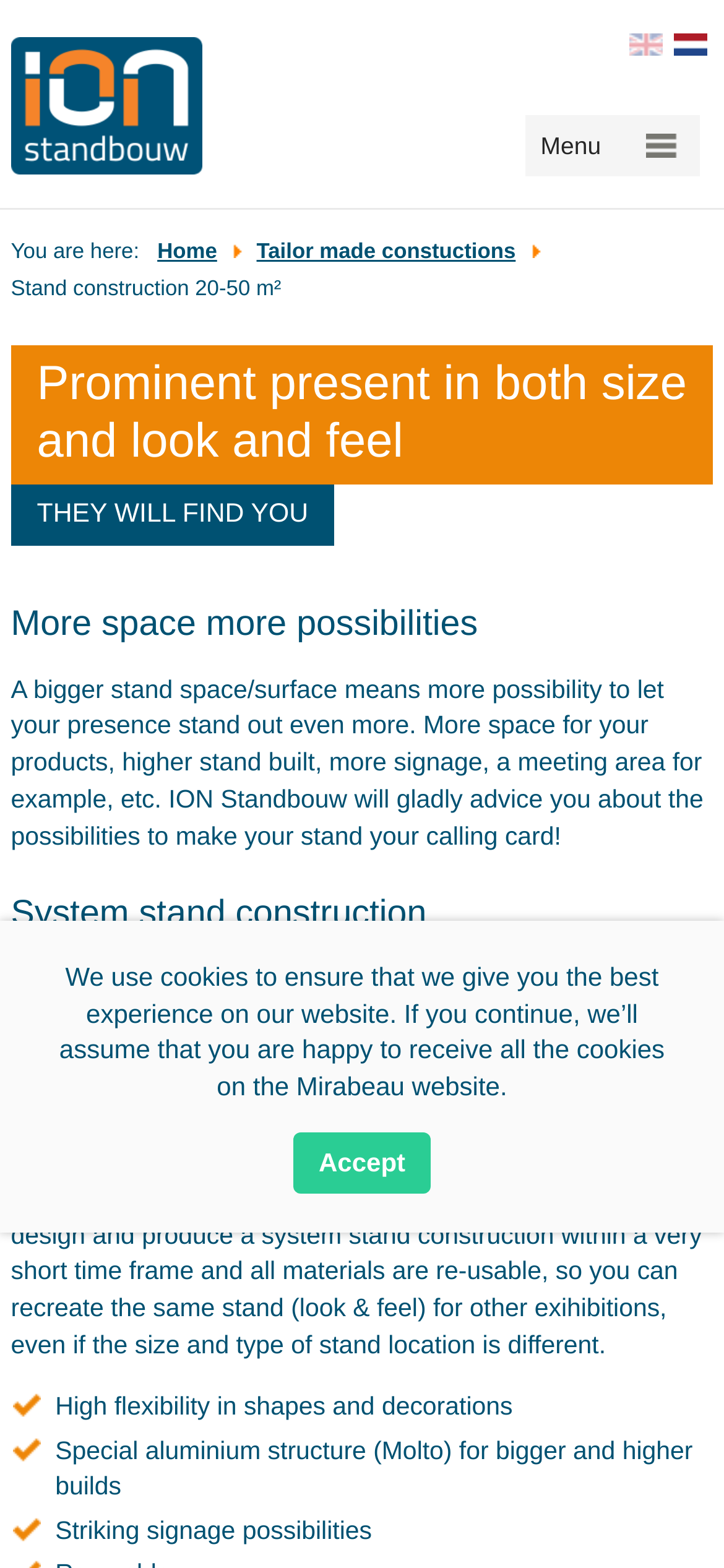How many language options are available?
Please give a detailed answer to the question using the information shown in the image.

The language options can be found in the top-right corner of the webpage, where there are two links labeled 'Nederlands (NL)' and 'English (UK)'. This indicates that the website is available in two languages.